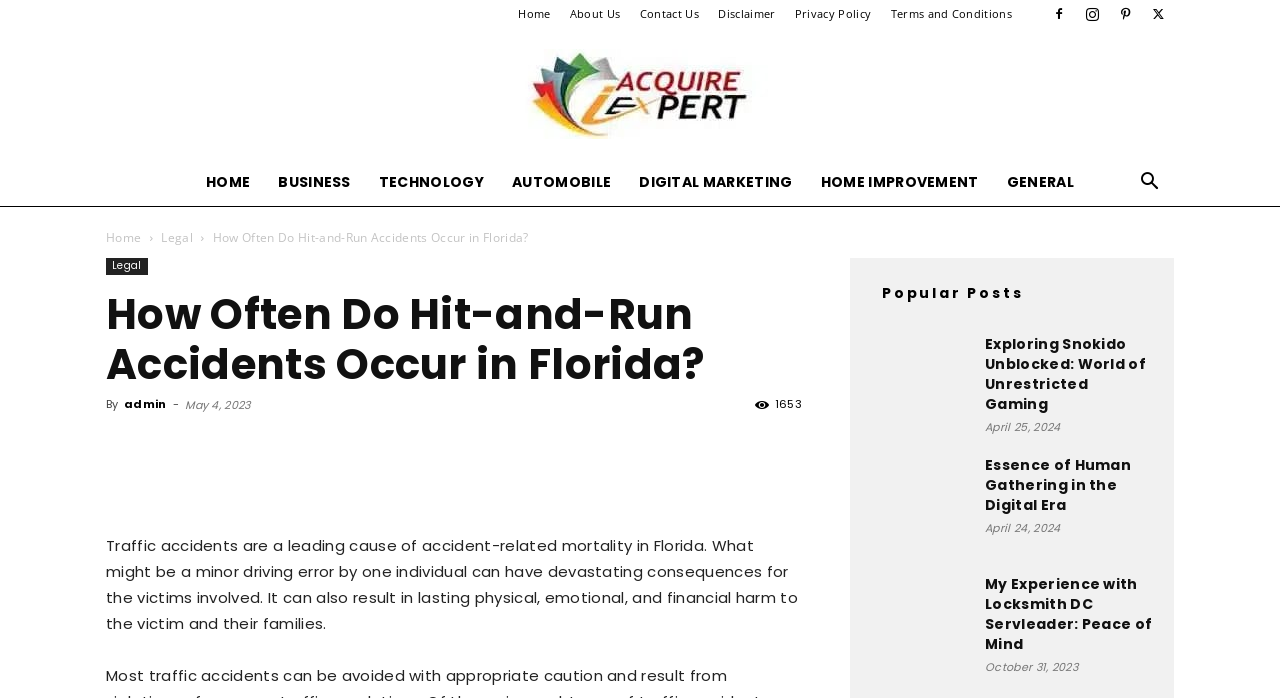Please identify the bounding box coordinates of the area I need to click to accomplish the following instruction: "Search for something".

[0.88, 0.249, 0.917, 0.277]